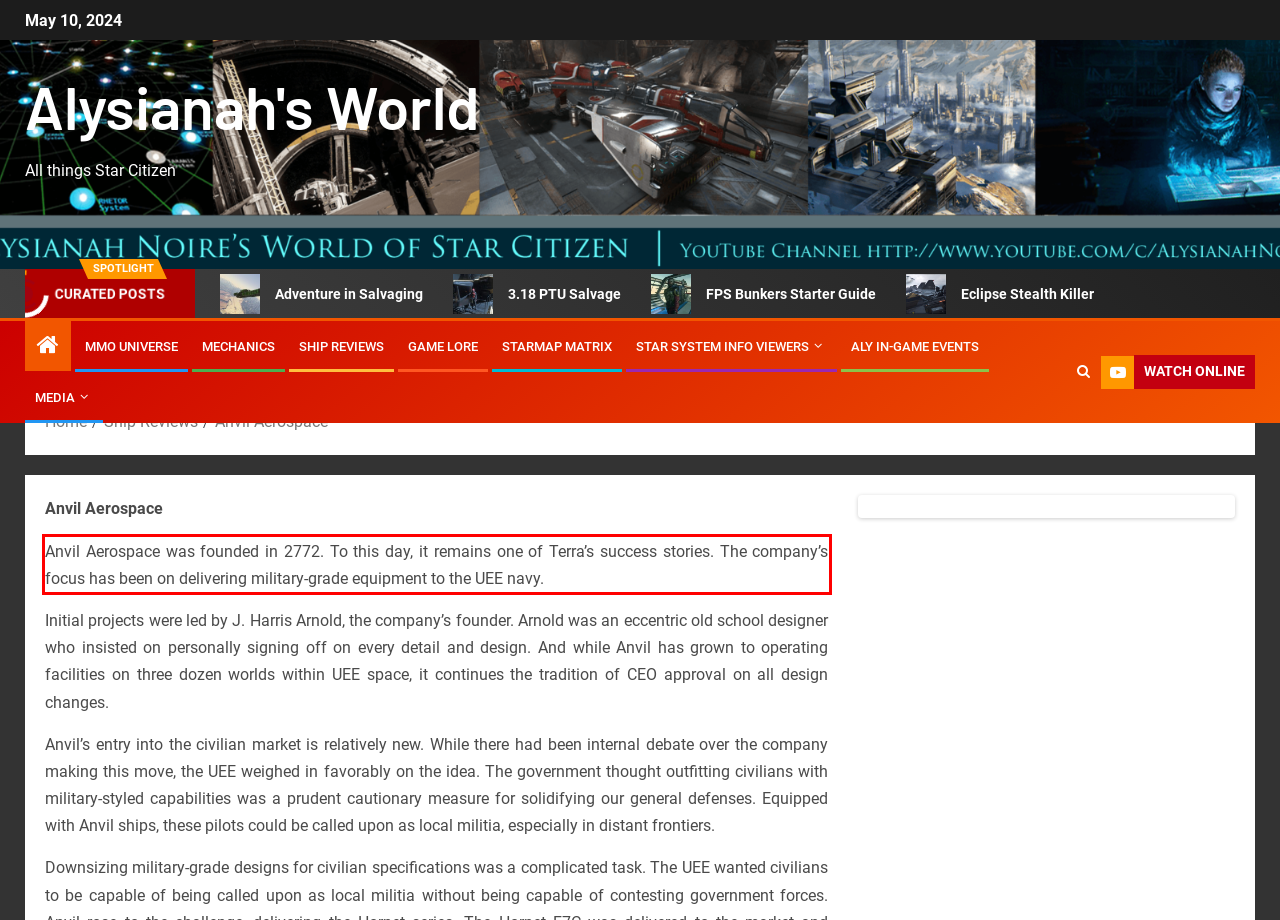Given a screenshot of a webpage containing a red bounding box, perform OCR on the text within this red bounding box and provide the text content.

Anvil Aerospace was founded in 2772. To this day, it remains one of Terra’s success stories. The company’s focus has been on delivering military-grade equipment to the UEE navy.